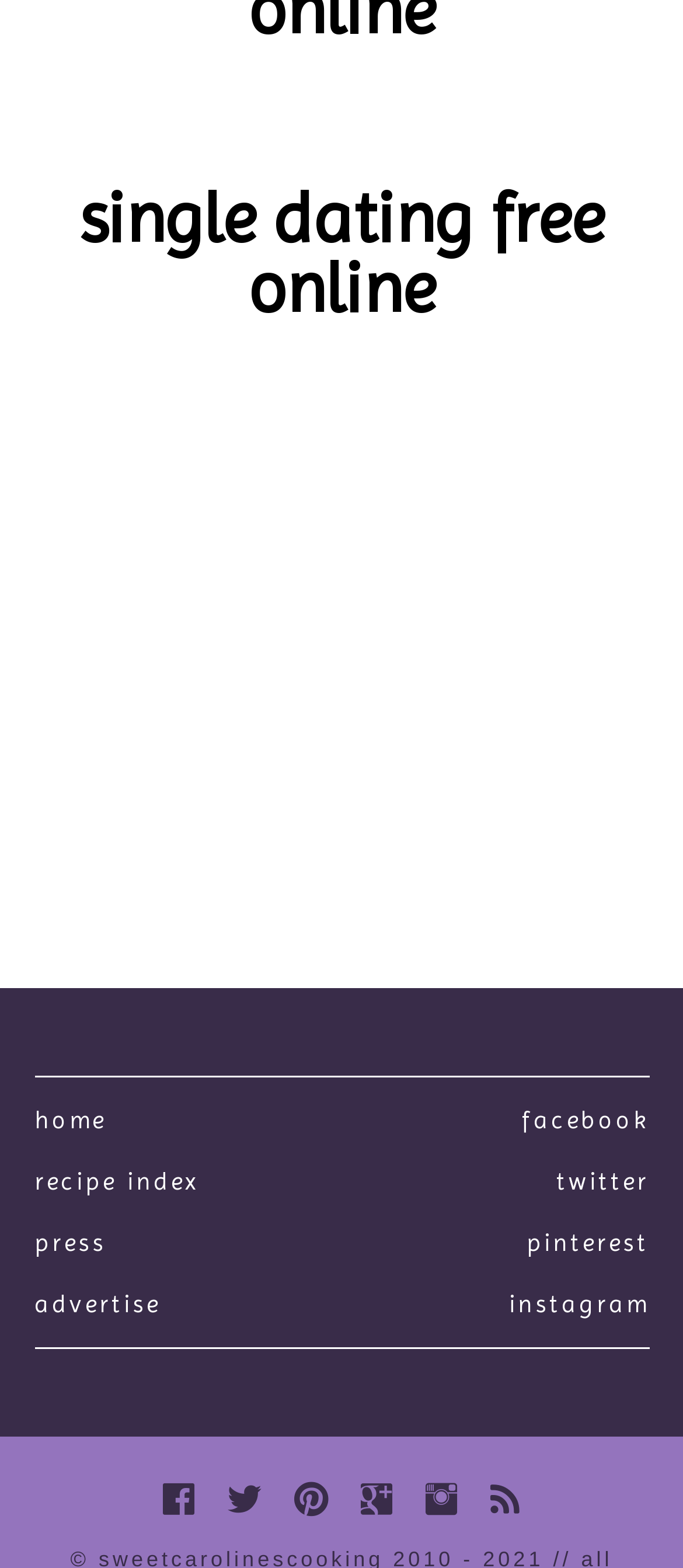Locate the bounding box coordinates of the element you need to click to accomplish the task described by this instruction: "go to home".

[0.05, 0.695, 0.5, 0.734]